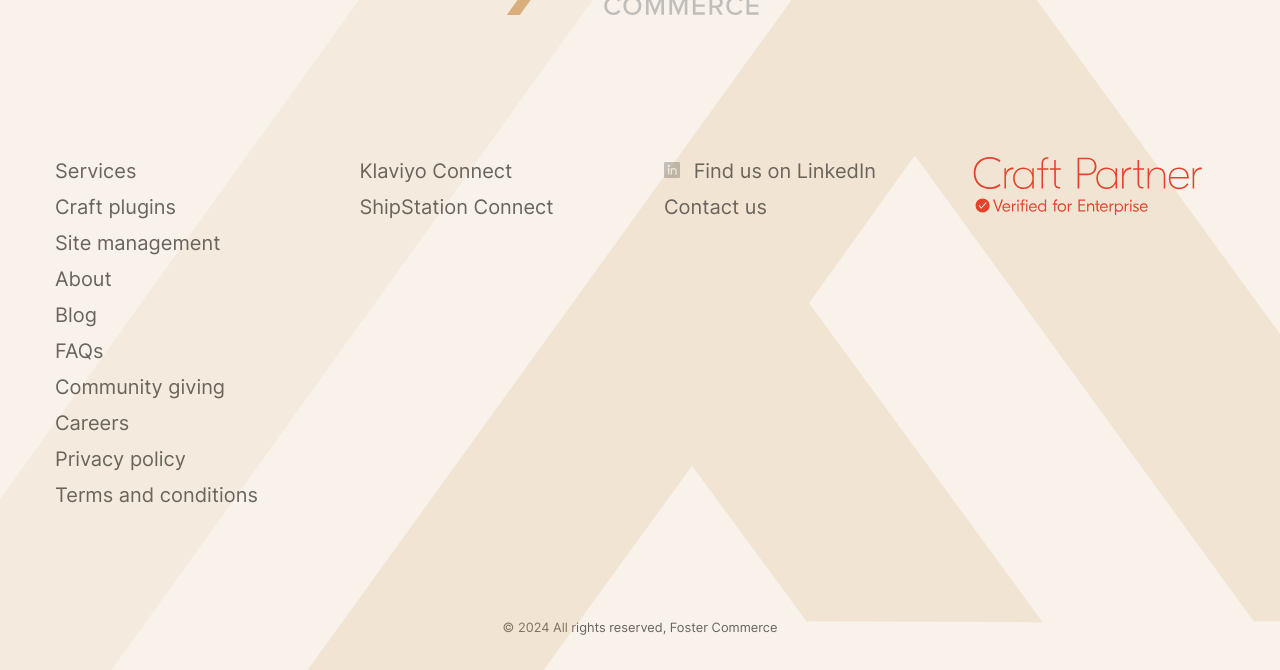How many main navigation links are there?
Please give a detailed and elaborate answer to the question based on the image.

There are 7 main navigation links at the top of the webpage, including 'Services', 'Craft plugins', 'Site management', 'About', 'Blog', 'FAQs', and 'Community giving'.